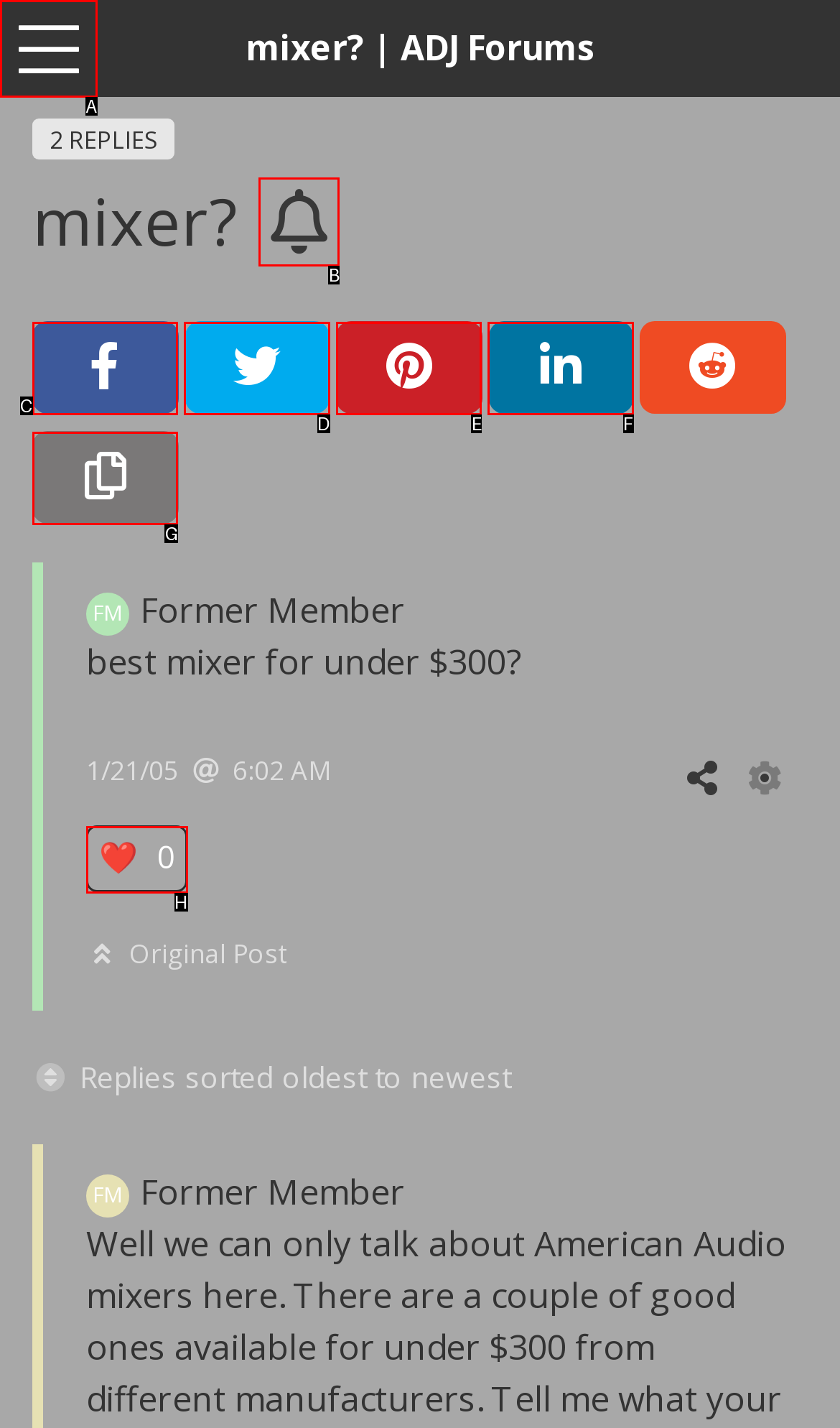Identify the HTML element that matches the description: ❤️ 0. Provide the letter of the correct option from the choices.

H